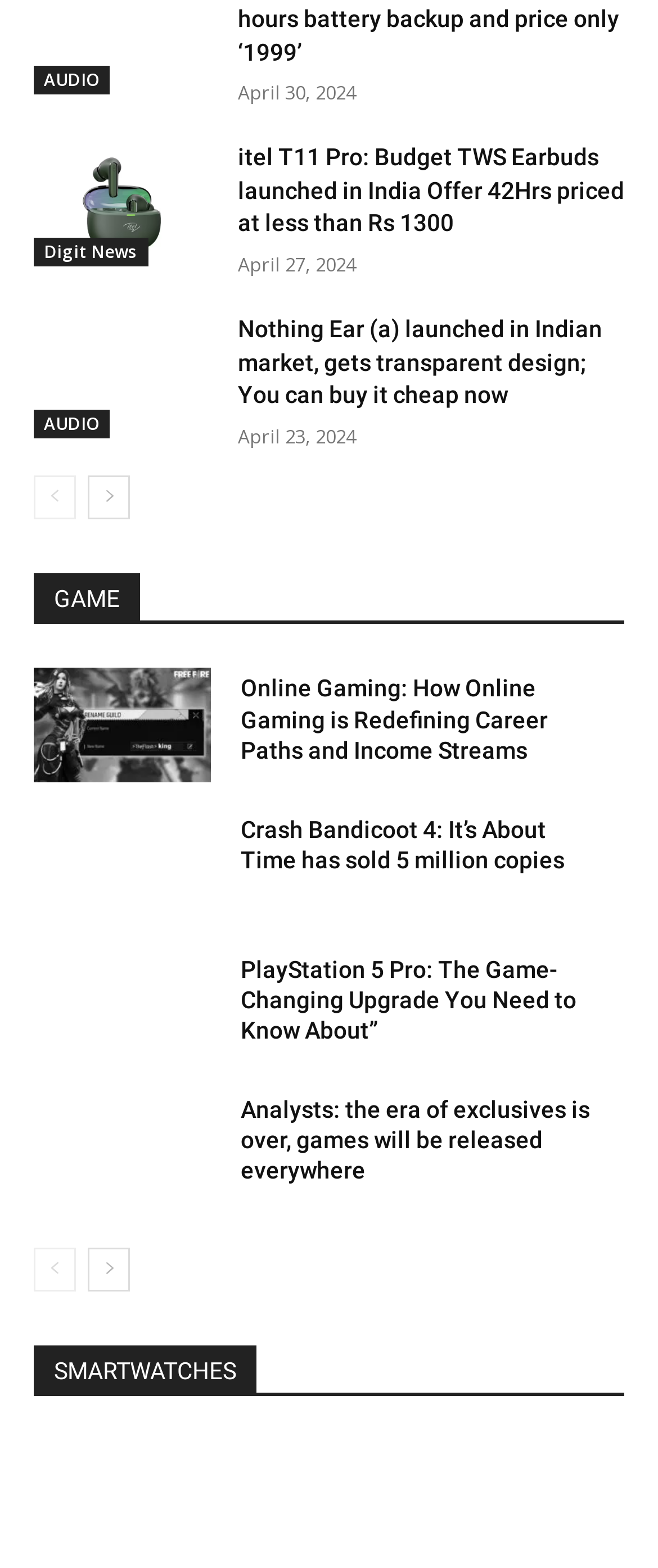Respond to the question below with a single word or phrase:
What is the category of the last section on this page?

SMARTWATCHES